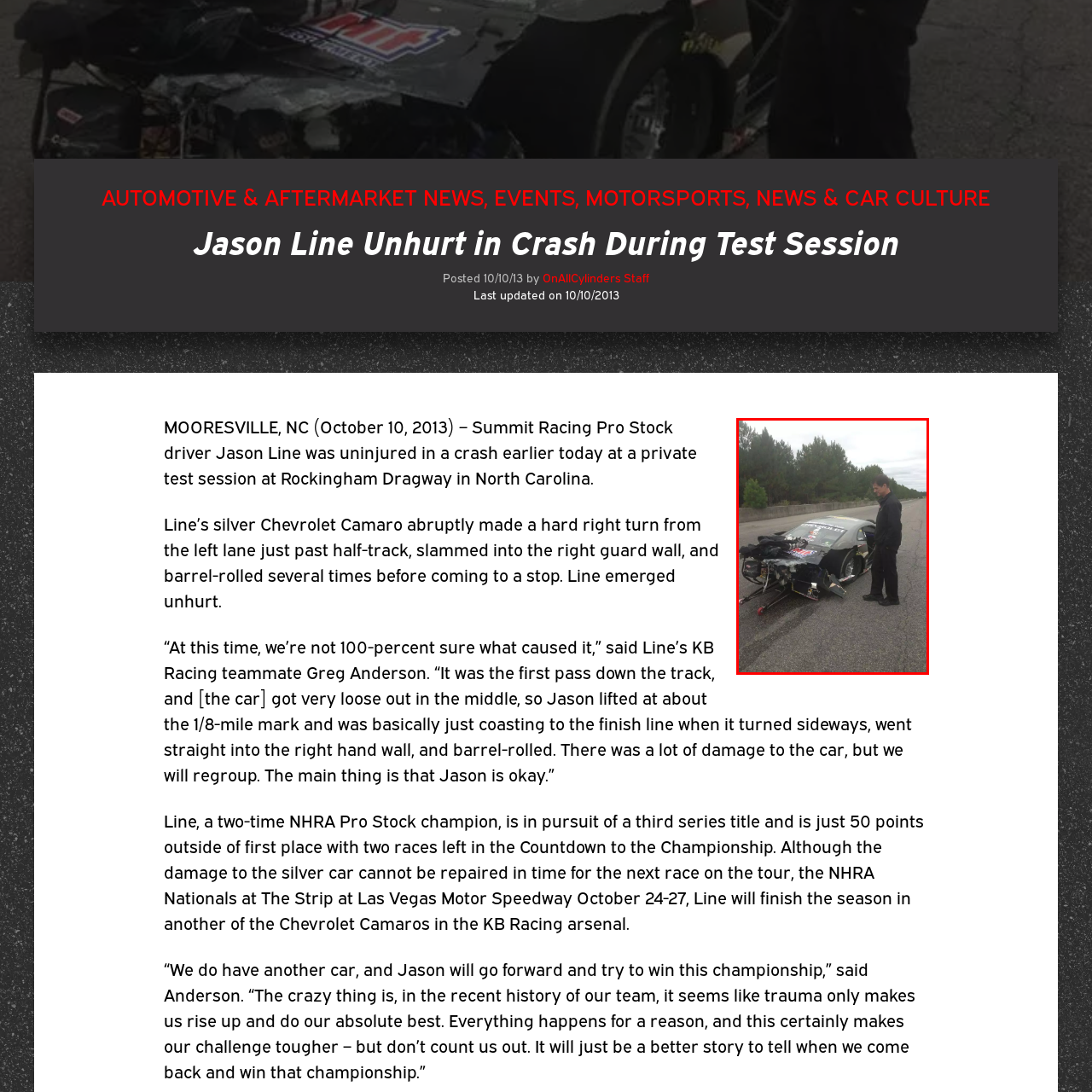Concentrate on the image inside the red border and answer the question in one word or phrase: 
What is the color of the car?

Silver